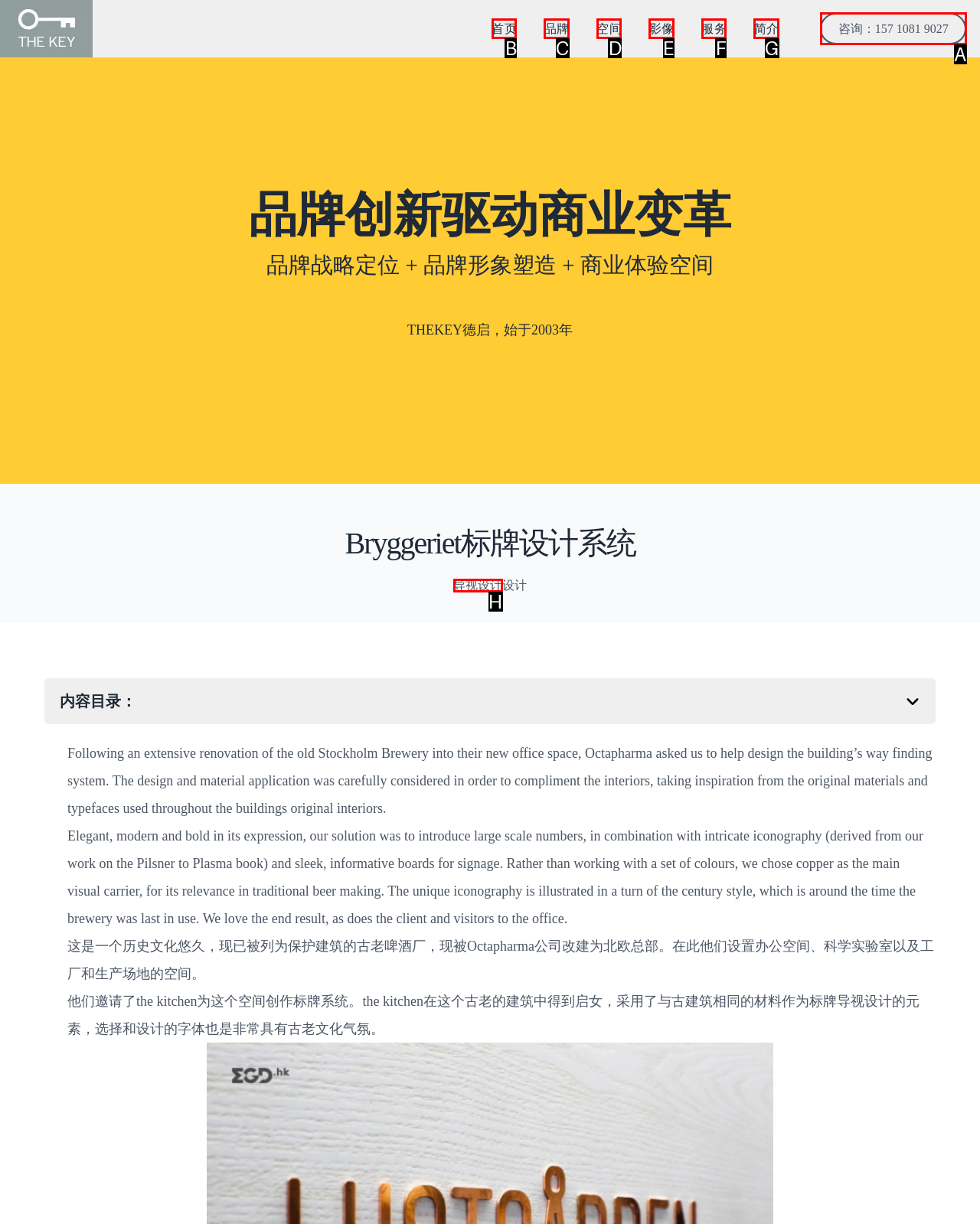Select the option that aligns with the description: 空间
Respond with the letter of the correct choice from the given options.

D